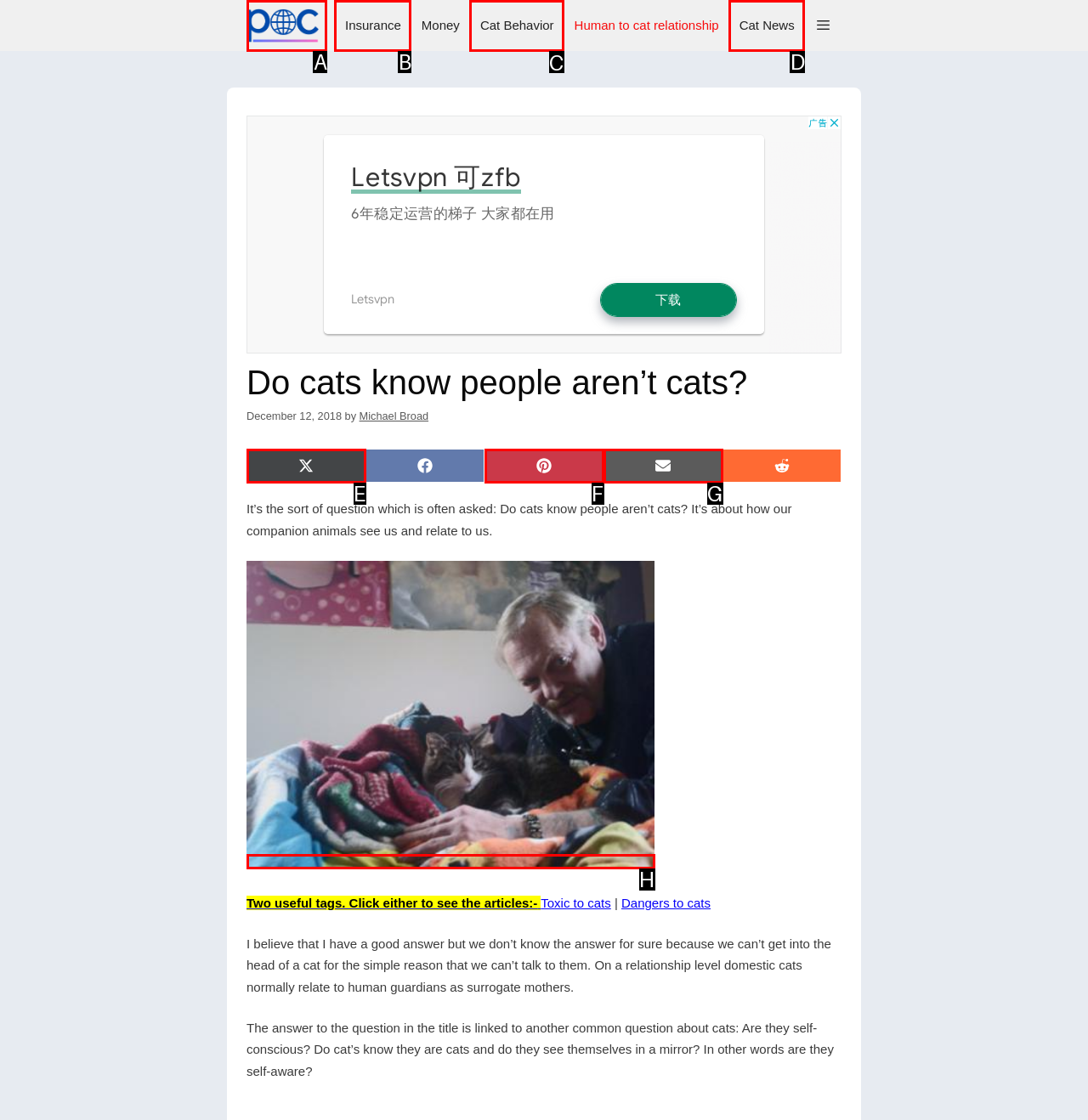Which lettered option should be clicked to perform the following task: Click on the 'Cat Behavior' link
Respond with the letter of the appropriate option.

C